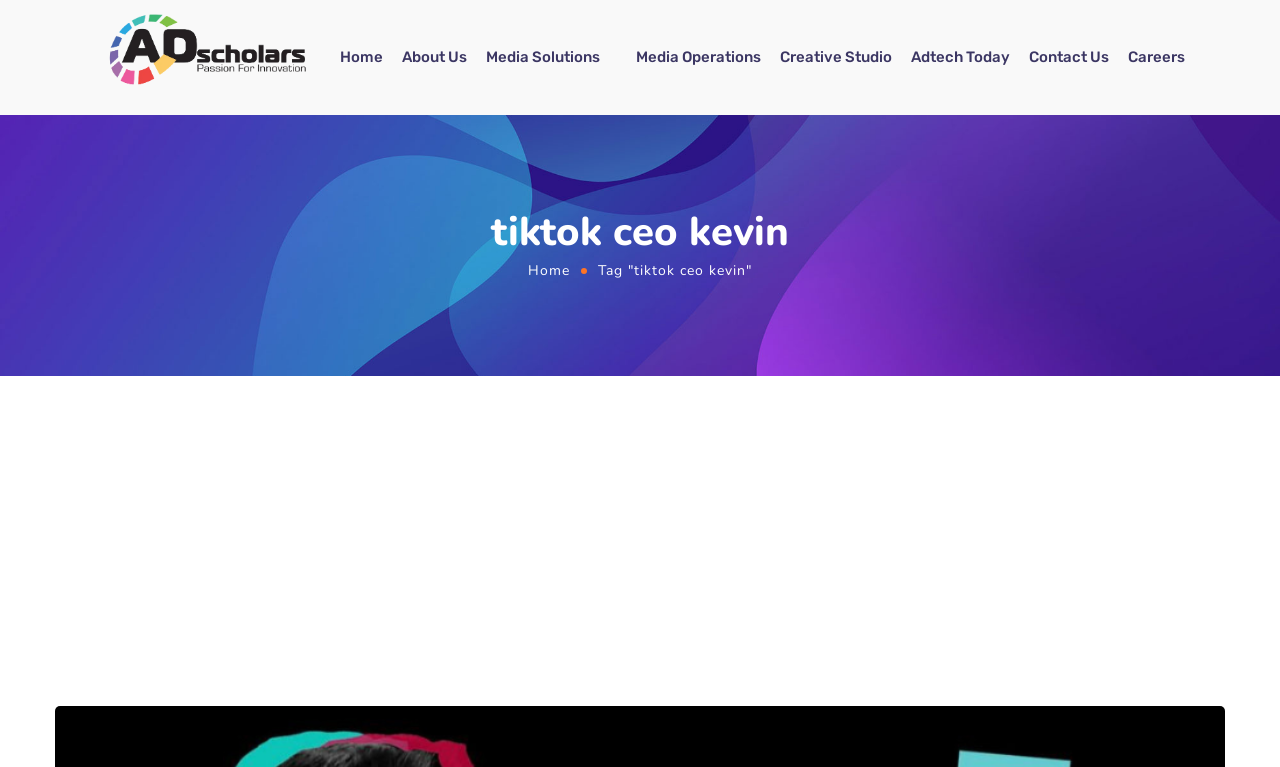Can you show the bounding box coordinates of the region to click on to complete the task described in the instruction: "read about the CEO Kevin Mayer"?

[0.043, 0.271, 0.957, 0.333]